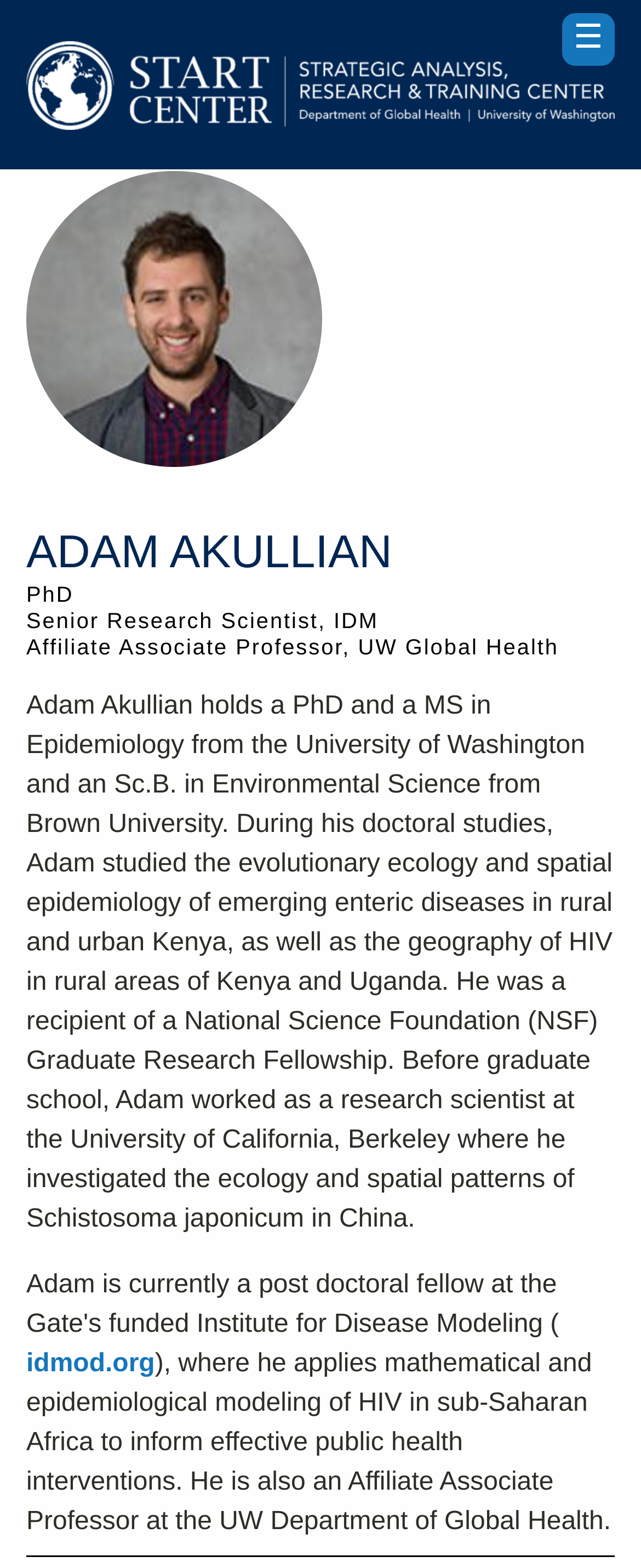Use one word or a short phrase to answer the question provided: 
What is the name of the organization where Adam Akullian works?

START Center